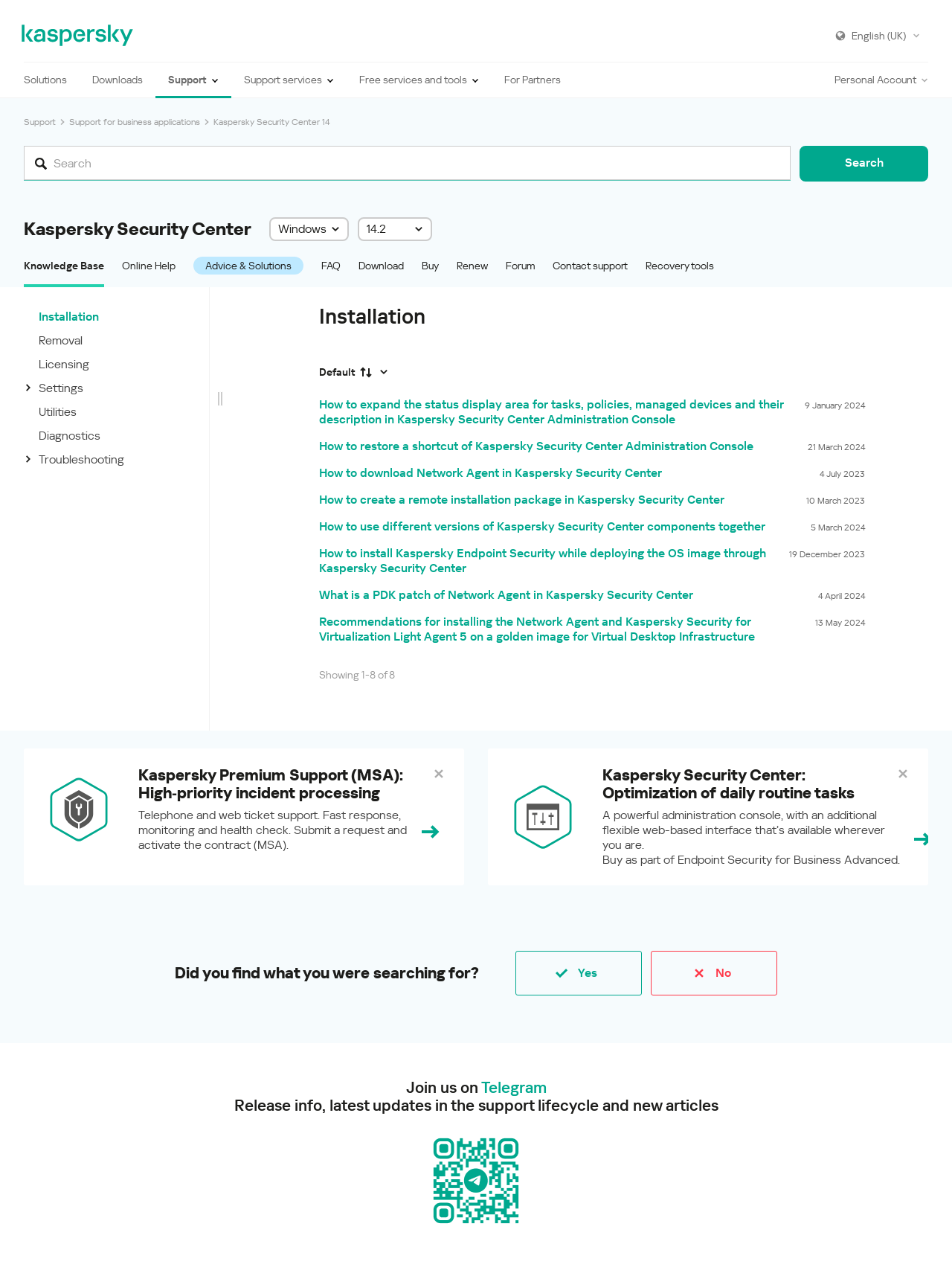What is the version of Kaspersky Security Center?
Offer a detailed and full explanation in response to the question.

The version of Kaspersky Security Center can be found on the webpage, where it is written as 'Kaspersky Security Center 14'.